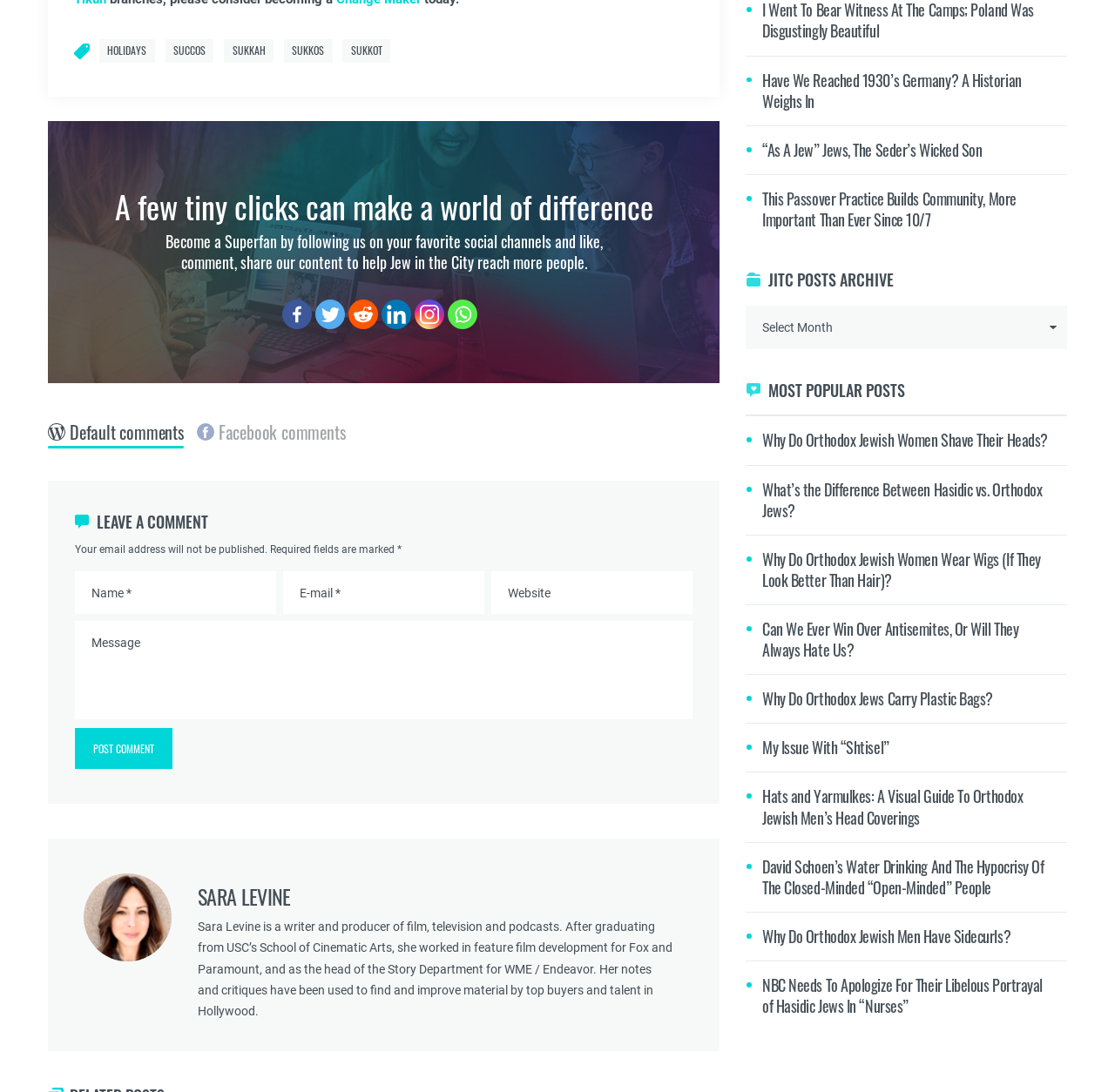Find the UI element described as: "name="comment" placeholder="Message"" and predict its bounding box coordinates. Ensure the coordinates are four float numbers between 0 and 1, [left, top, right, bottom].

[0.067, 0.569, 0.621, 0.659]